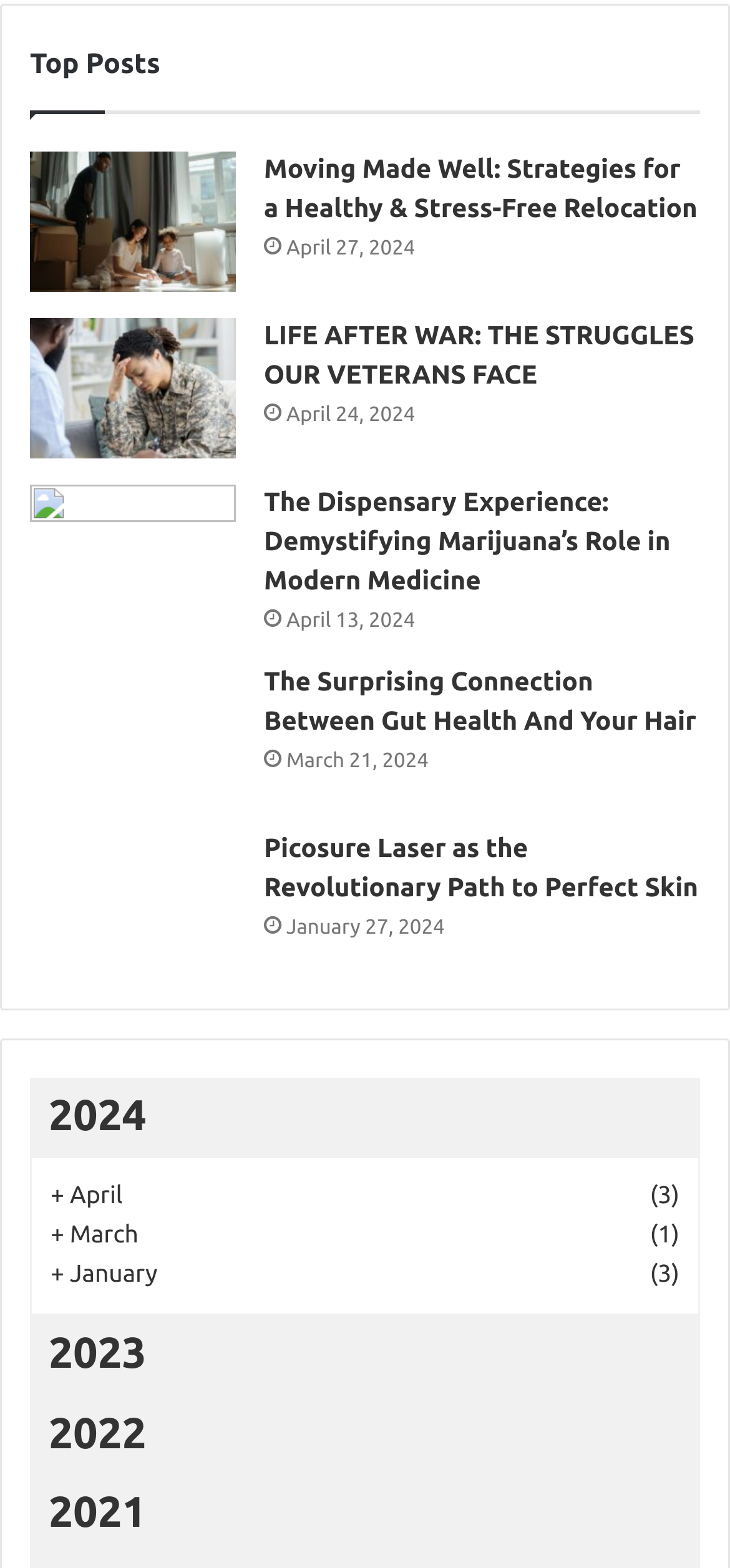Identify the bounding box of the UI element described as follows: "Australian sites". Provide the coordinates as four float numbers in the range of 0 to 1 [left, top, right, bottom].

None